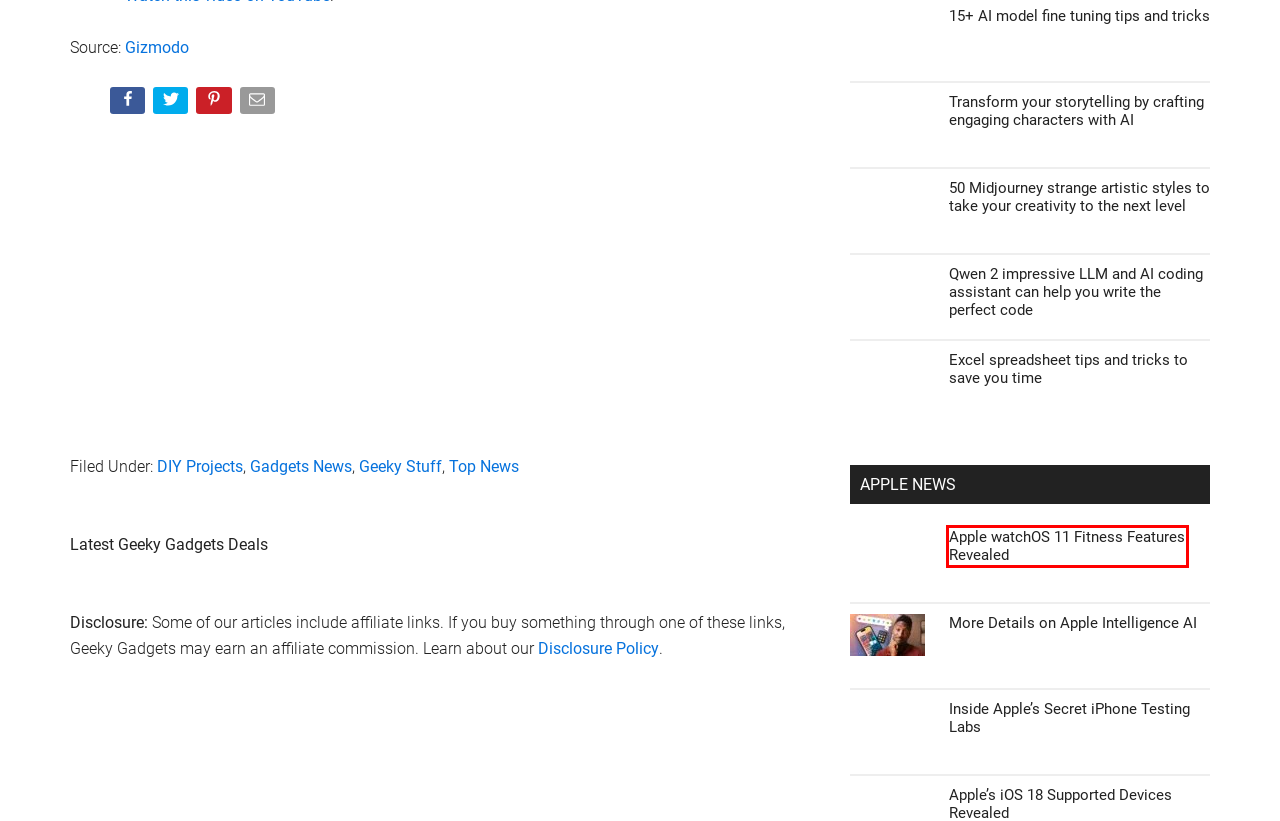Inspect the provided webpage screenshot, concentrating on the element within the red bounding box. Select the description that best represents the new webpage after you click the highlighted element. Here are the candidates:
A. Disclosure Policy
B. Transform your storytelling by crafting engaging characters with AI - Geeky Gadgets
C. 15+ AI model fine tuning tips and tricks - Geeky Gadgets
D. Apple watchOS 11 Fitness Features Revealed - Geeky Gadgets
E. Excel spreadsheet tips and tricks to save you time - Geeky Gadgets
F. DIY Projects - Geeky Gadgets
G. 50 Midjourney strange artistic styles - Geeky Gadgets
H. Geeky Stuff - Geeky Gadgets

D